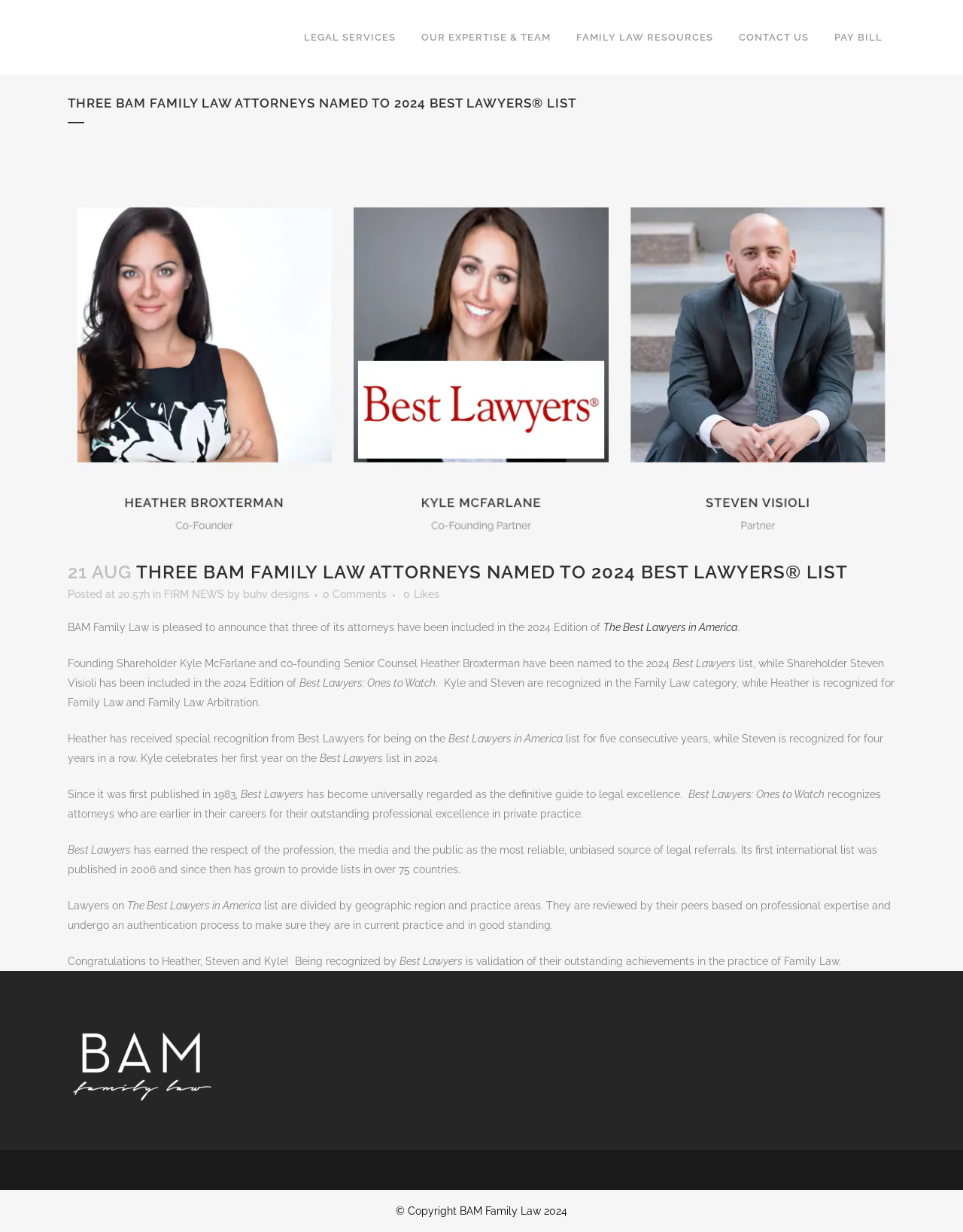Identify the bounding box coordinates for the element that needs to be clicked to fulfill this instruction: "Visit the FIRM NEWS page". Provide the coordinates in the format of four float numbers between 0 and 1: [left, top, right, bottom].

[0.17, 0.478, 0.233, 0.487]